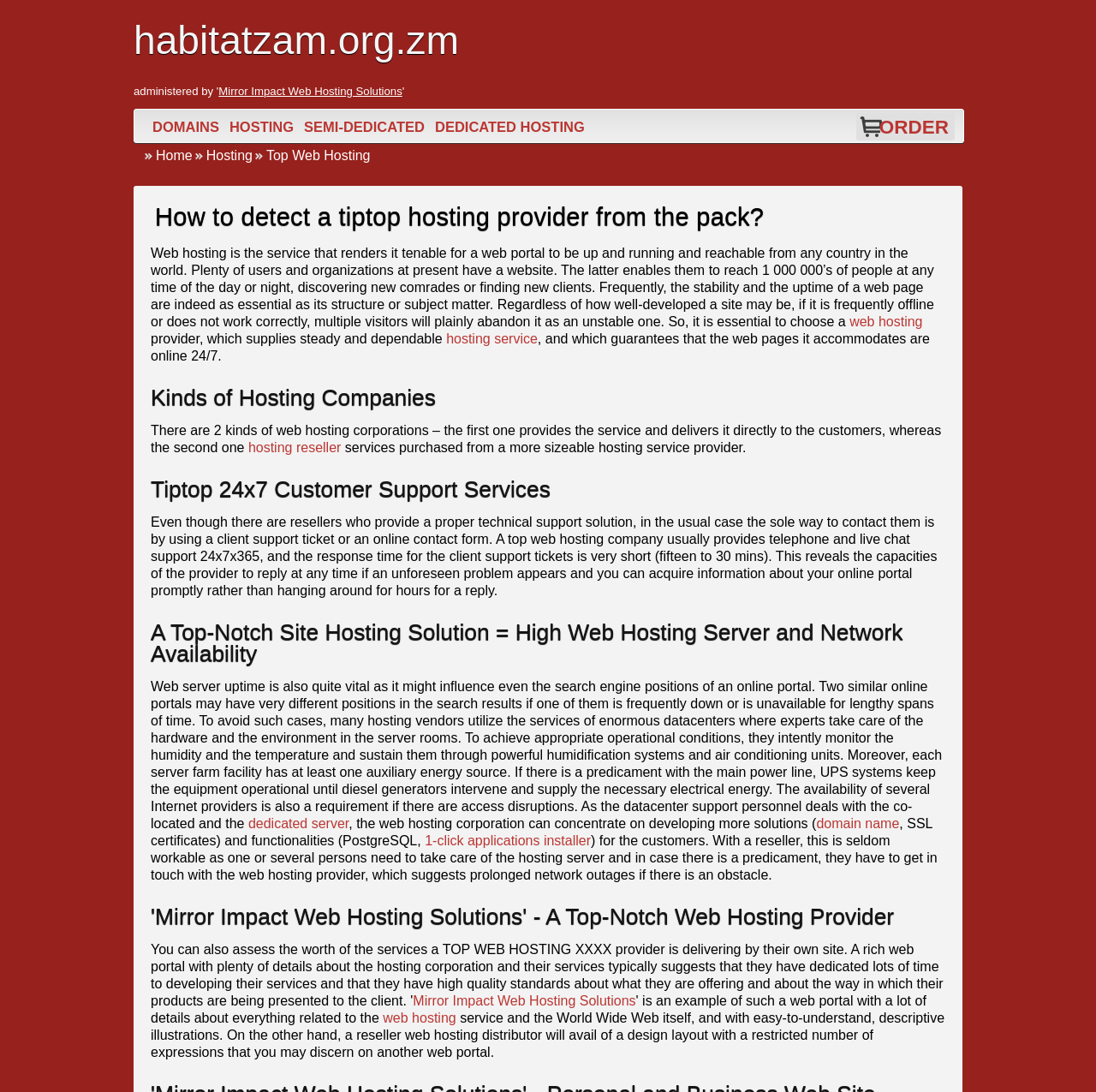How many types of hosting companies are mentioned?
Could you please answer the question thoroughly and with as much detail as possible?

In the section 'Kinds of Hosting Companies', it is mentioned that there are two kinds of web hosting corporations - the first one provides the service and delivers it directly to the customers, whereas the second one provides hosting reseller services purchased from a more sizeable hosting service provider.